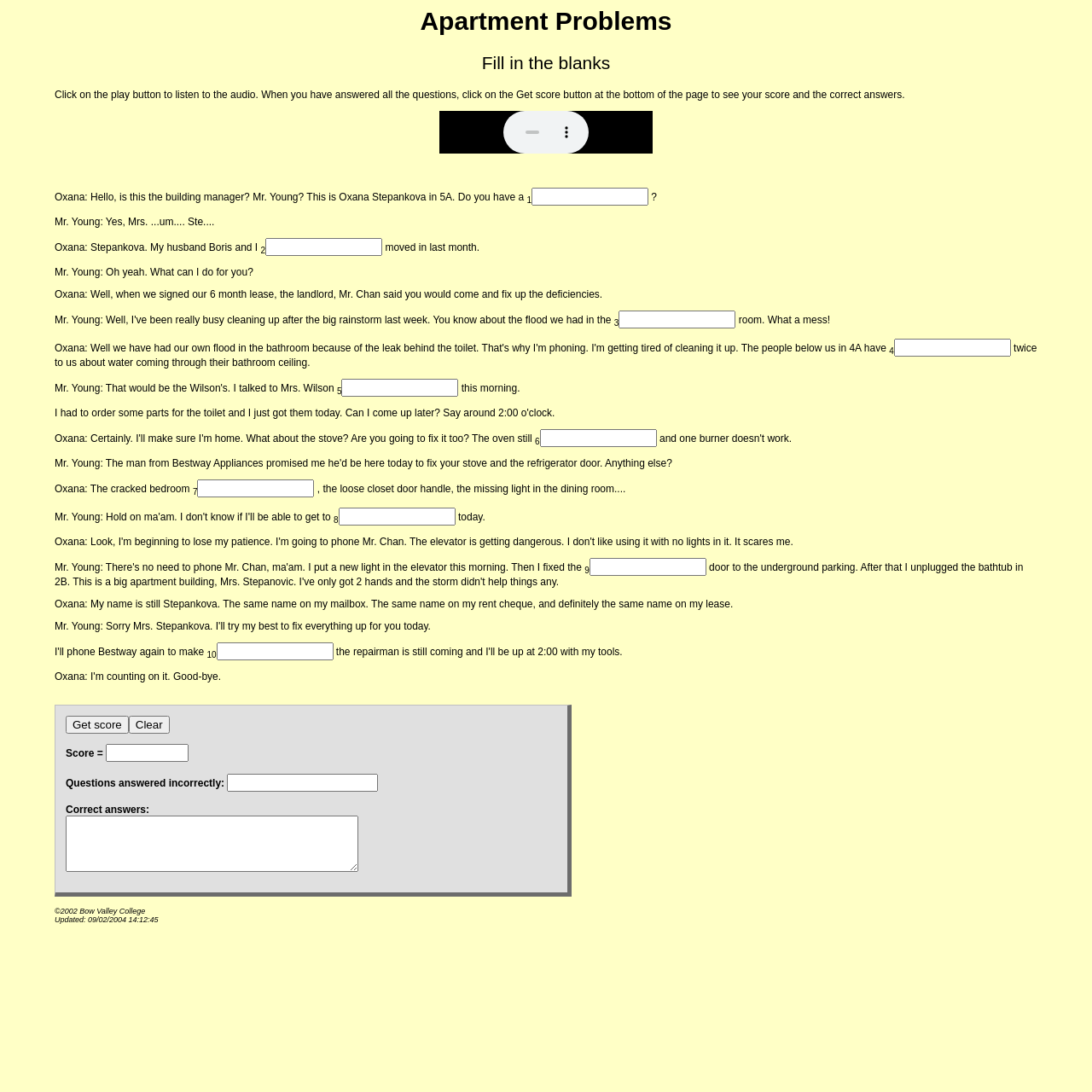Provide a single word or phrase answer to the question: 
What is the problem with the bedroom?

Cracked